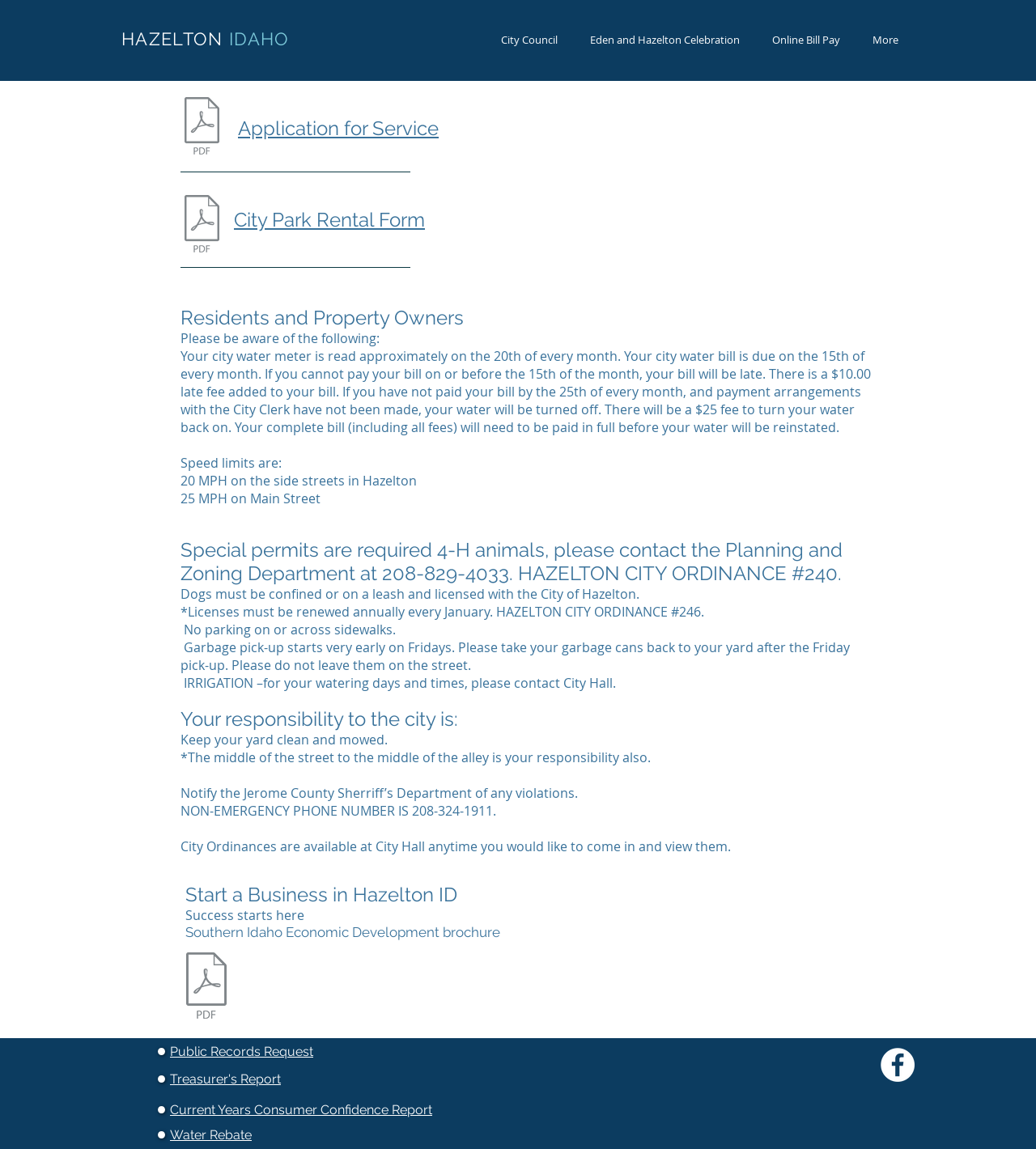Give a detailed explanation of the elements present on the webpage.

The webpage is about Hazelton, Idaho City Communications. At the top, there is a navigation bar with links to "City Council", "Eden and Hazelton Celebration", "Online Bill Pay", and "More". Below the navigation bar, there is a main section that contains various links, headings, and static text.

On the left side of the main section, there are links to downloadable PDF files, including "Application For Service - English Language" and "park rental agreement". Next to these links, there are headings and links related to "Application for Service" and "City Park Rental Form".

Below these links, there is a section with several headings and static text blocks. The headings include "Residents and Property Owners", "Special permits are required", "Your responsibility to the city is:", and "Start a Business in Hazelton ID". The static text blocks provide information about city ordinances, responsibilities, and services, such as water meter readings, bill payments, and garbage pick-up.

On the right side of the main section, there is a section with headings and links related to business and economic development, including "Southern Idaho Economic Development brochure" and "Hazelton how to do business".

At the bottom of the page, there are several images and links to reports and documents, including "Public Records Request", "Treasurer's Report", "Current Years Consumer Confidence Report", and "Water Rebate". There is also a social bar with a link to Facebook.

Overall, the webpage provides information about the city of Hazelton, its services, ordinances, and business opportunities.